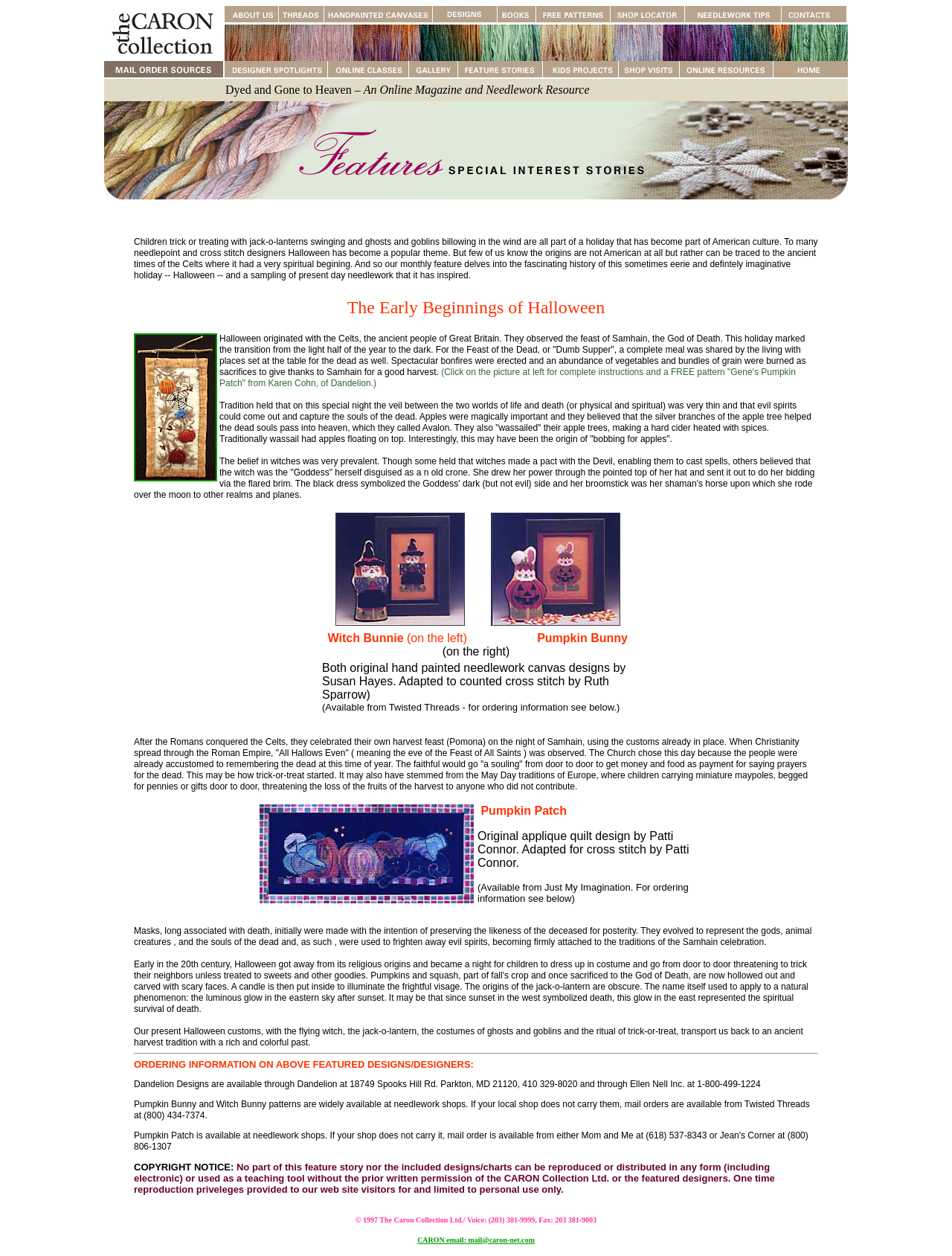Please mark the bounding box coordinates of the area that should be clicked to carry out the instruction: "Explore the third collection item".

[0.292, 0.011, 0.34, 0.021]